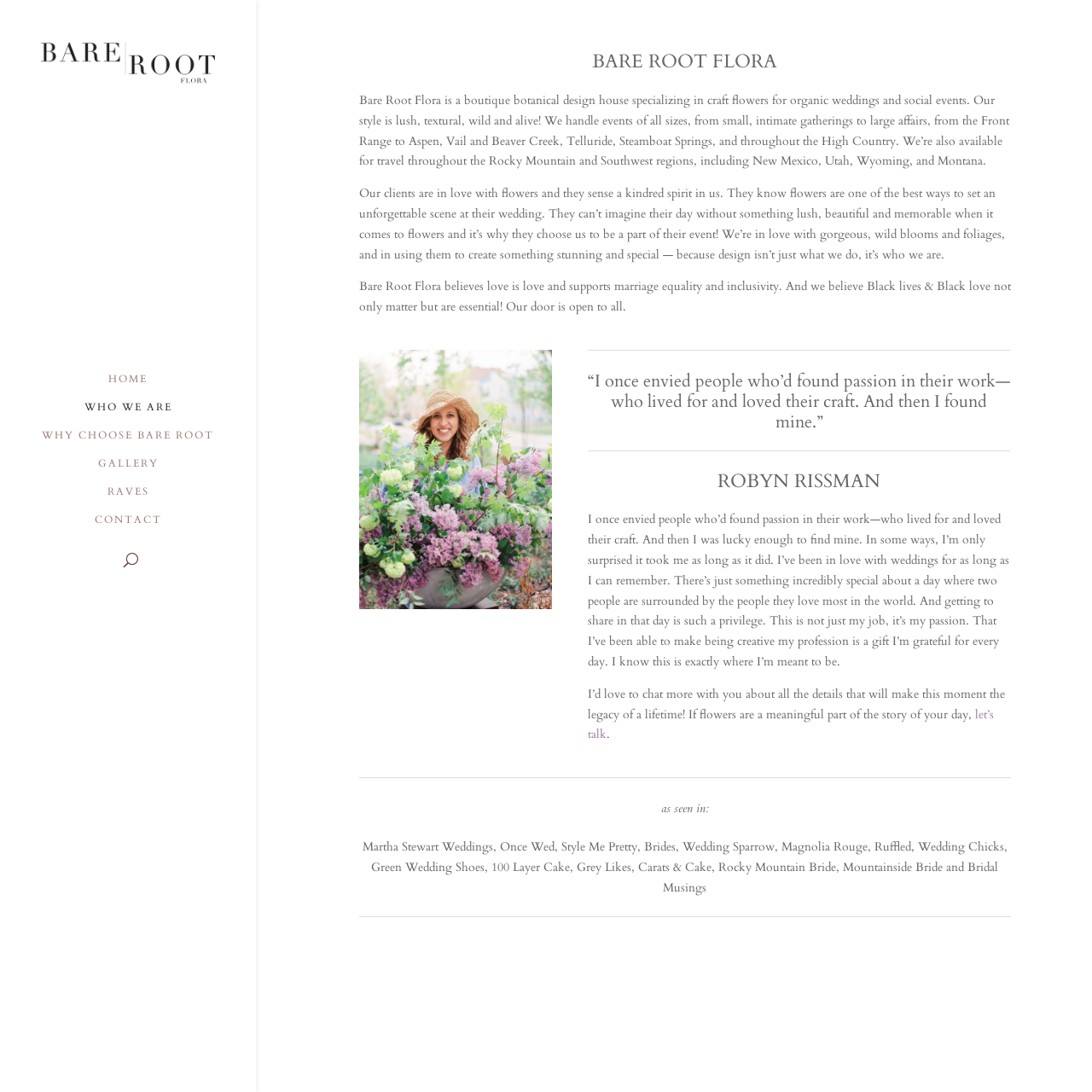Use a single word or phrase to answer the question:
What is the company's stance on marriage equality?

Supports marriage equality